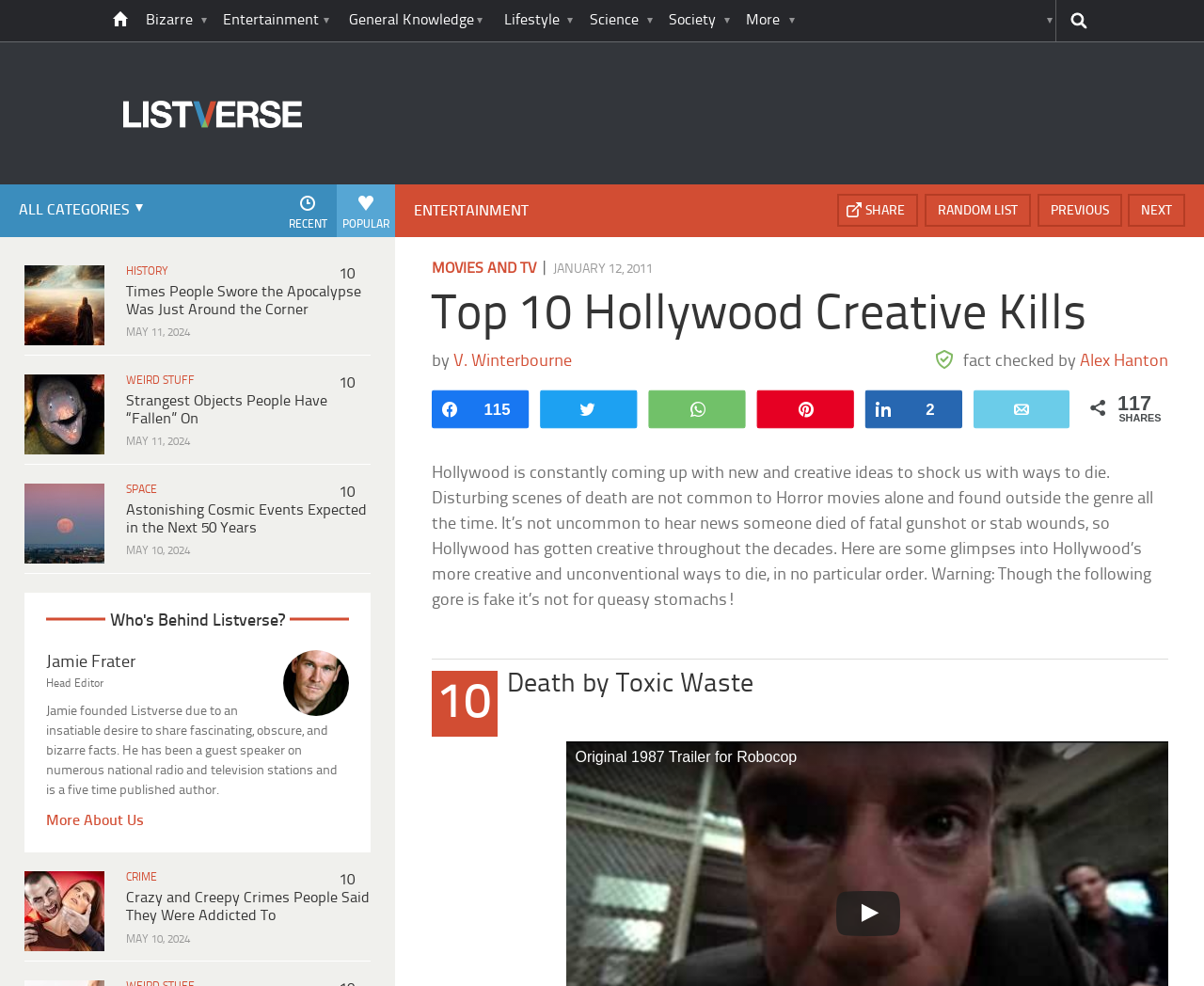Respond to the following question using a concise word or phrase: 
What is the category of the first article?

HISTORY